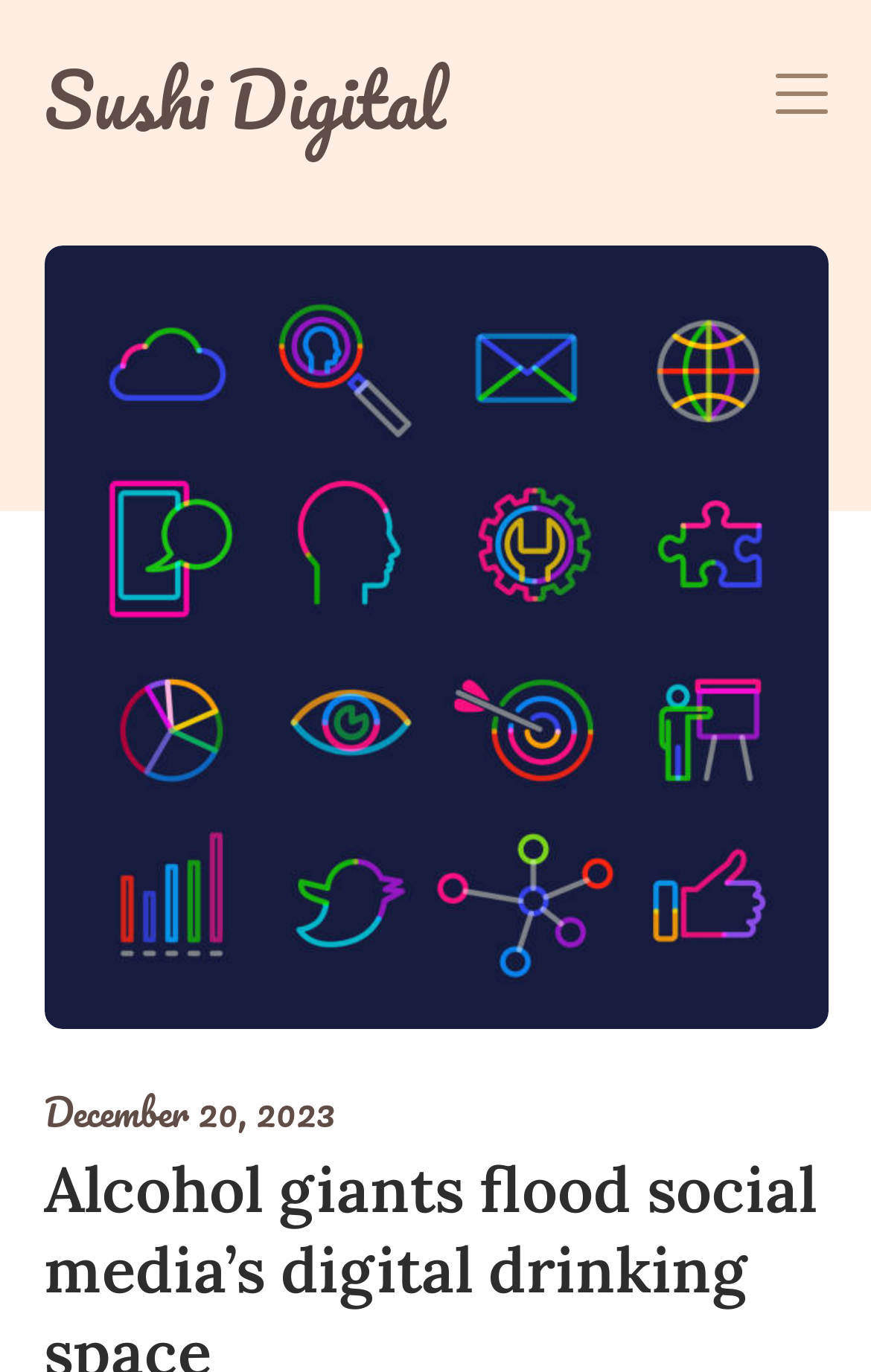Generate the title text from the webpage.

Alcohol giants flood social media’s digital drinking space